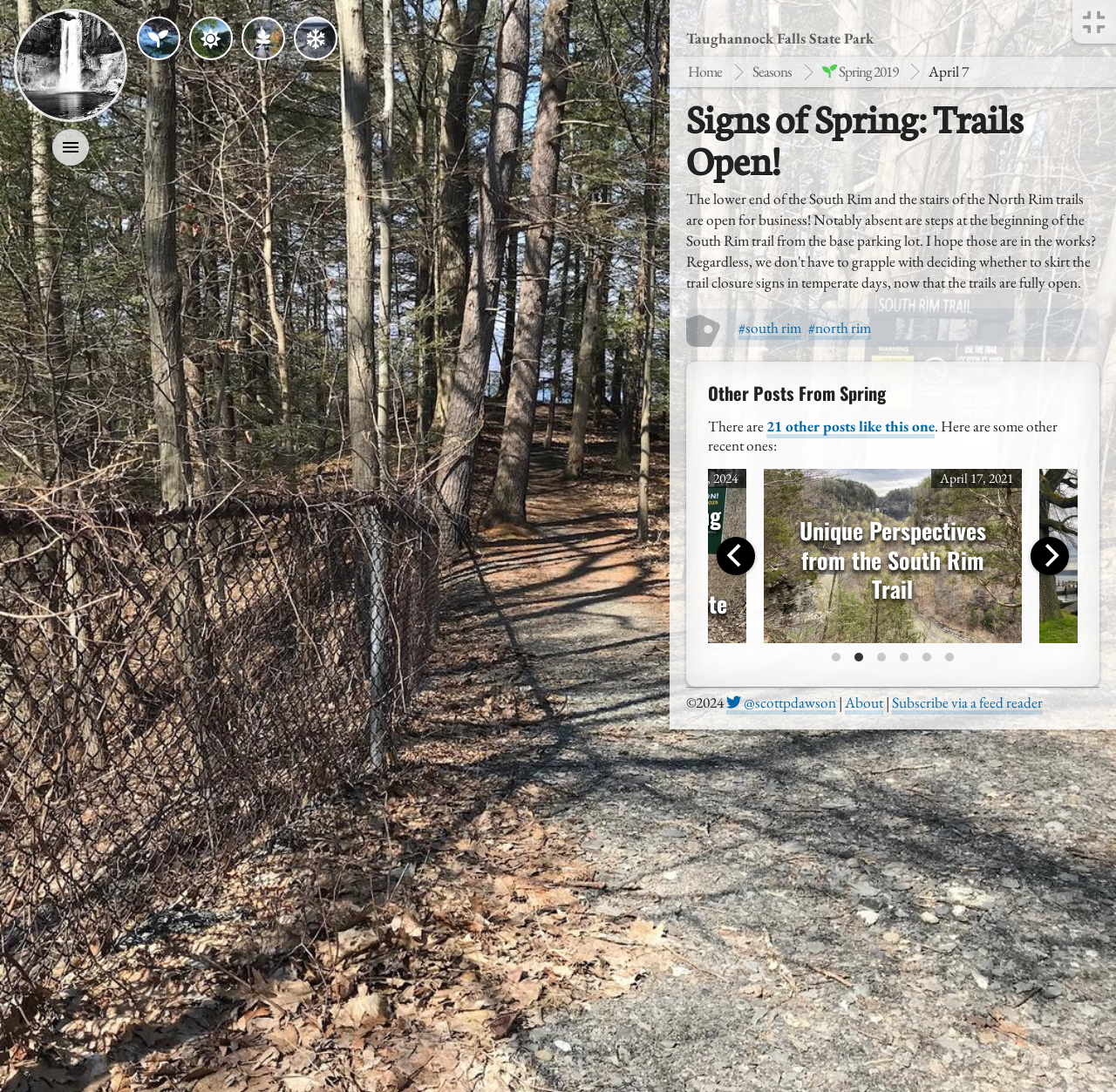Could you indicate the bounding box coordinates of the region to click in order to complete this instruction: "Go to the 'Home' page".

[0.617, 0.057, 0.647, 0.074]